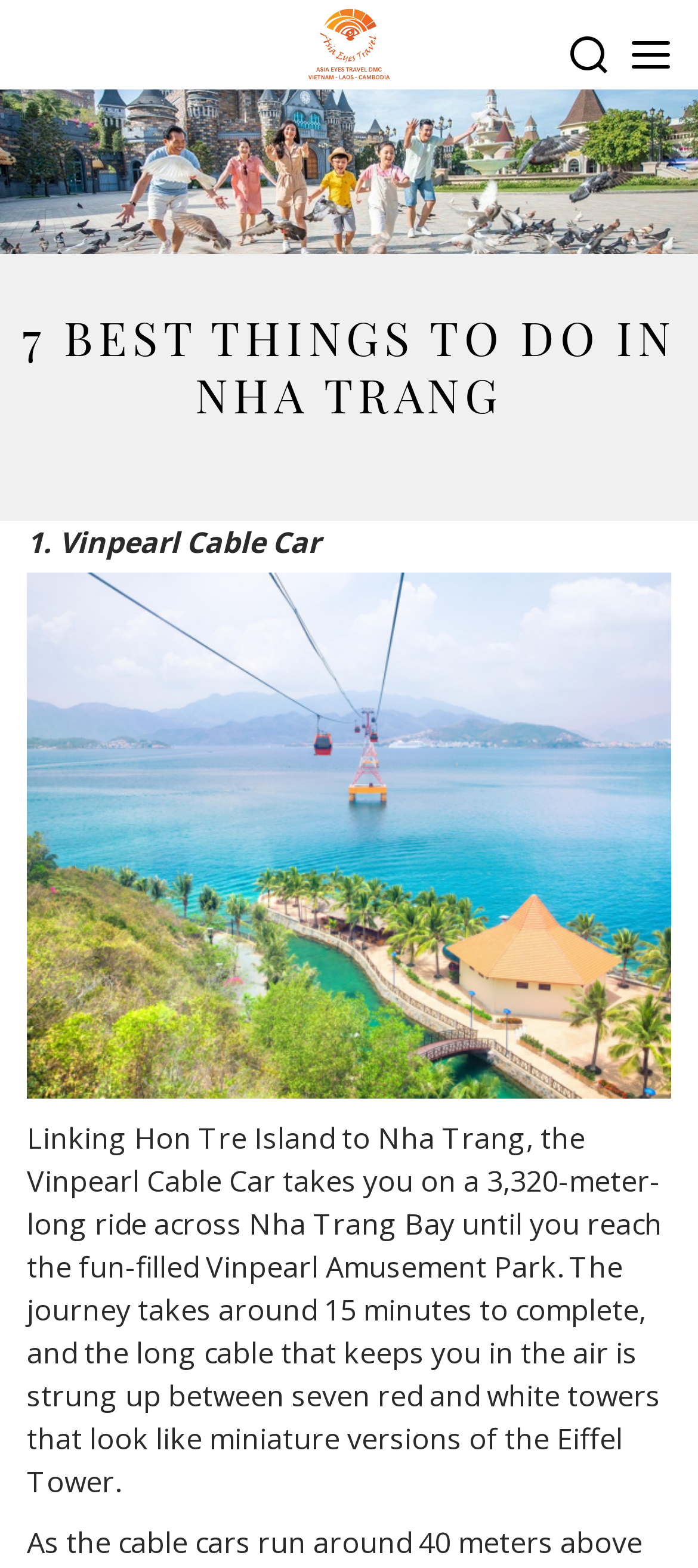What is the name of the cable car in Nha Trang?
Can you give a detailed and elaborate answer to the question?

I found the answer by looking at the first activity mentioned on the webpage, which is '1. Vinpearl Cable Car'. This is a heading that stands out, and it's clear that it's referring to a specific cable car in Nha Trang.